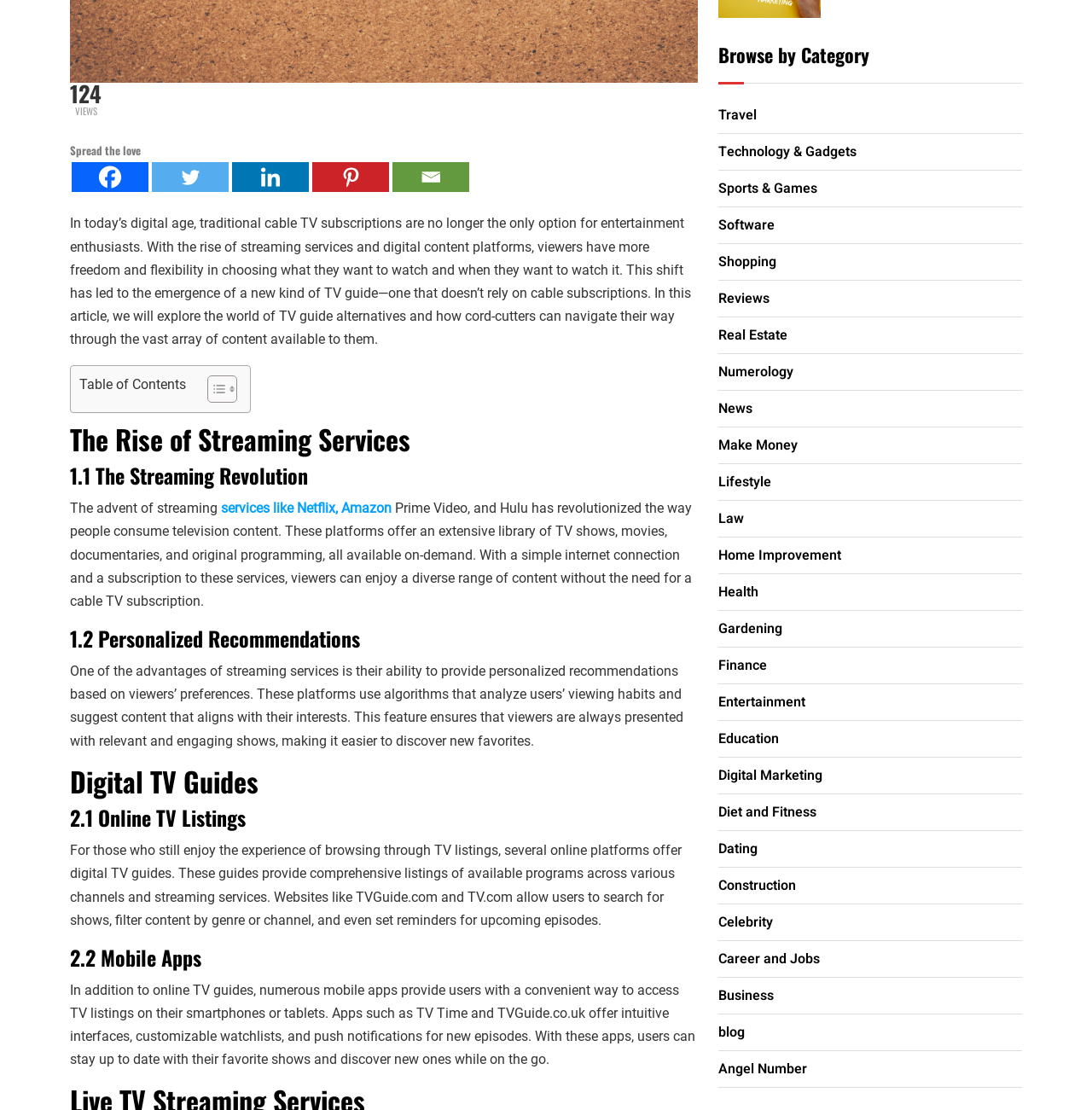Please find the bounding box for the UI component described as follows: "services like Netflix, Amazon".

[0.199, 0.451, 0.362, 0.465]